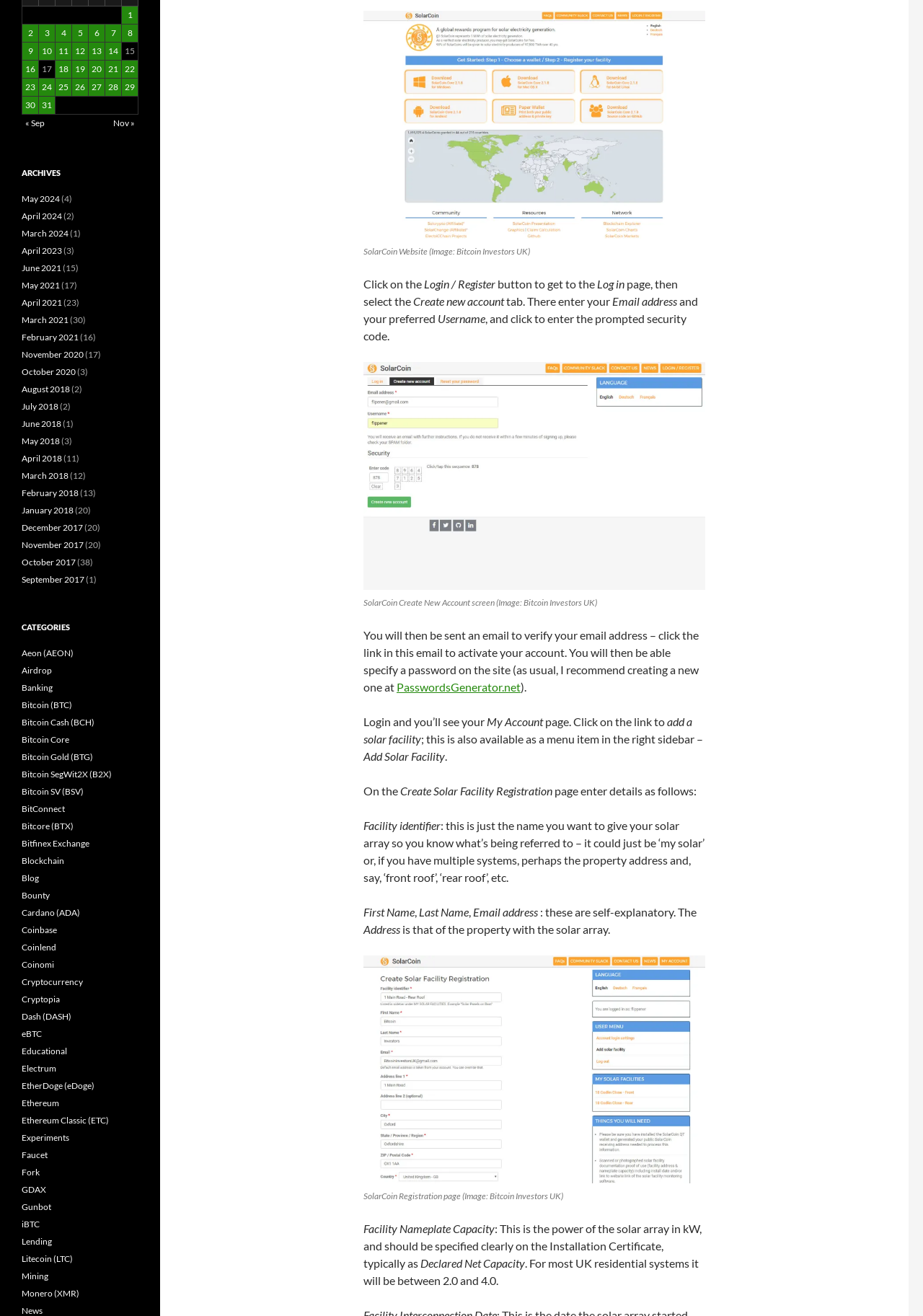Please determine the bounding box coordinates of the element to click in order to execute the following instruction: "Click on the 'Login / Register' button". The coordinates should be four float numbers between 0 and 1, specified as [left, top, right, bottom].

[0.459, 0.21, 0.537, 0.221]